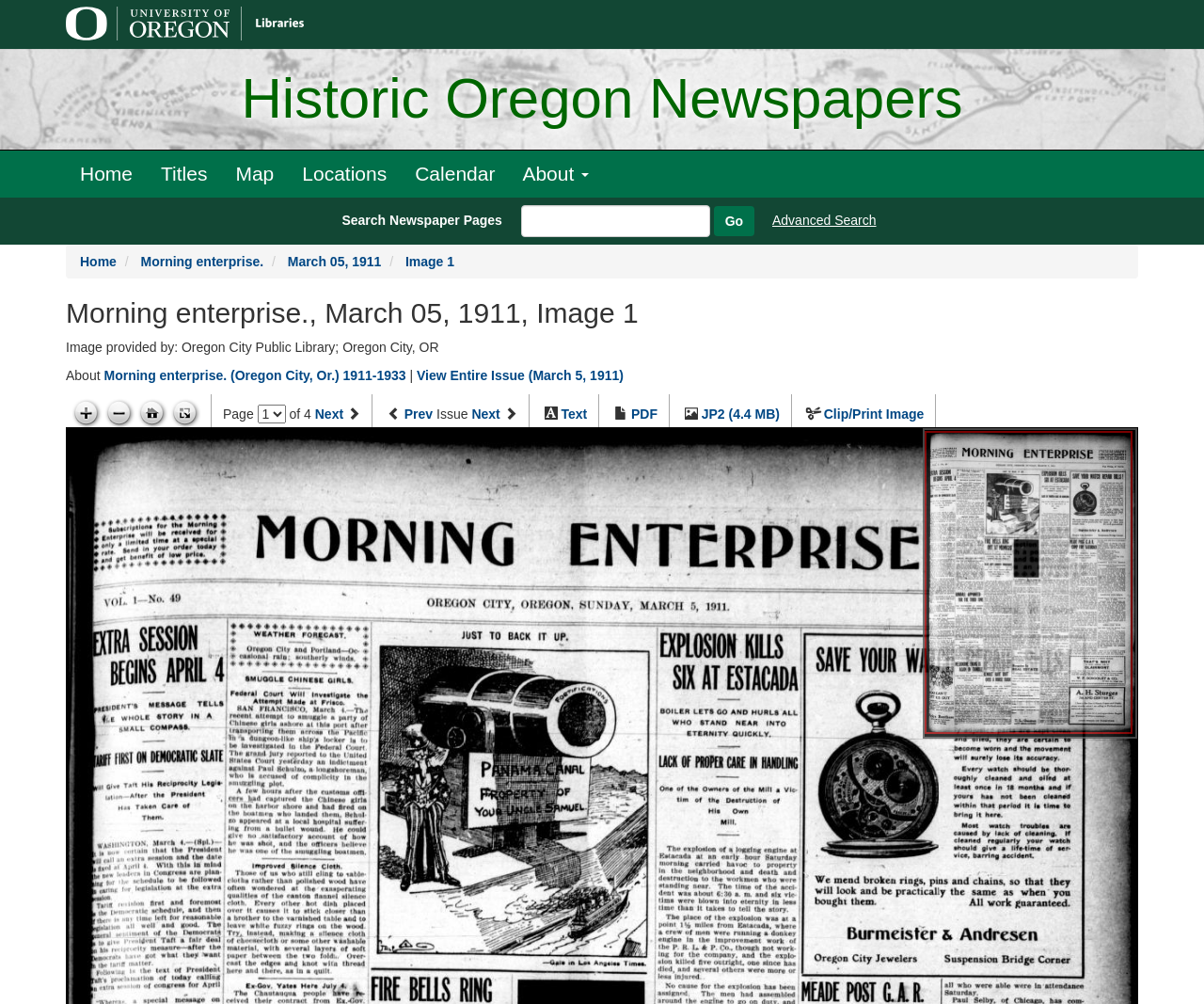Please identify the bounding box coordinates of the element's region that needs to be clicked to fulfill the following instruction: "Submit a comment". The bounding box coordinates should consist of four float numbers between 0 and 1, i.e., [left, top, right, bottom].

None